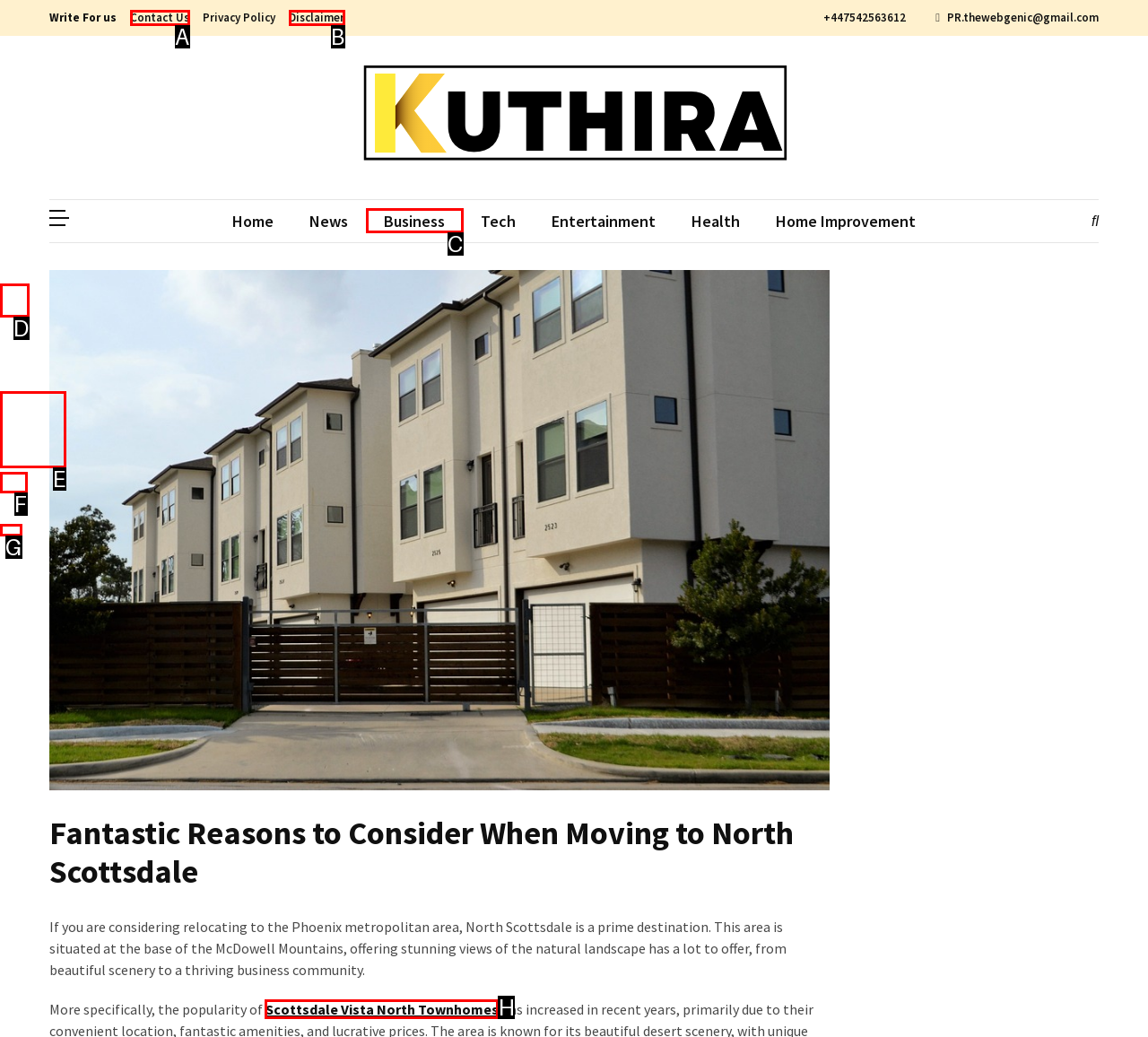Indicate the HTML element that should be clicked to perform the task: Check the 'OPINION' section Reply with the letter corresponding to the chosen option.

None